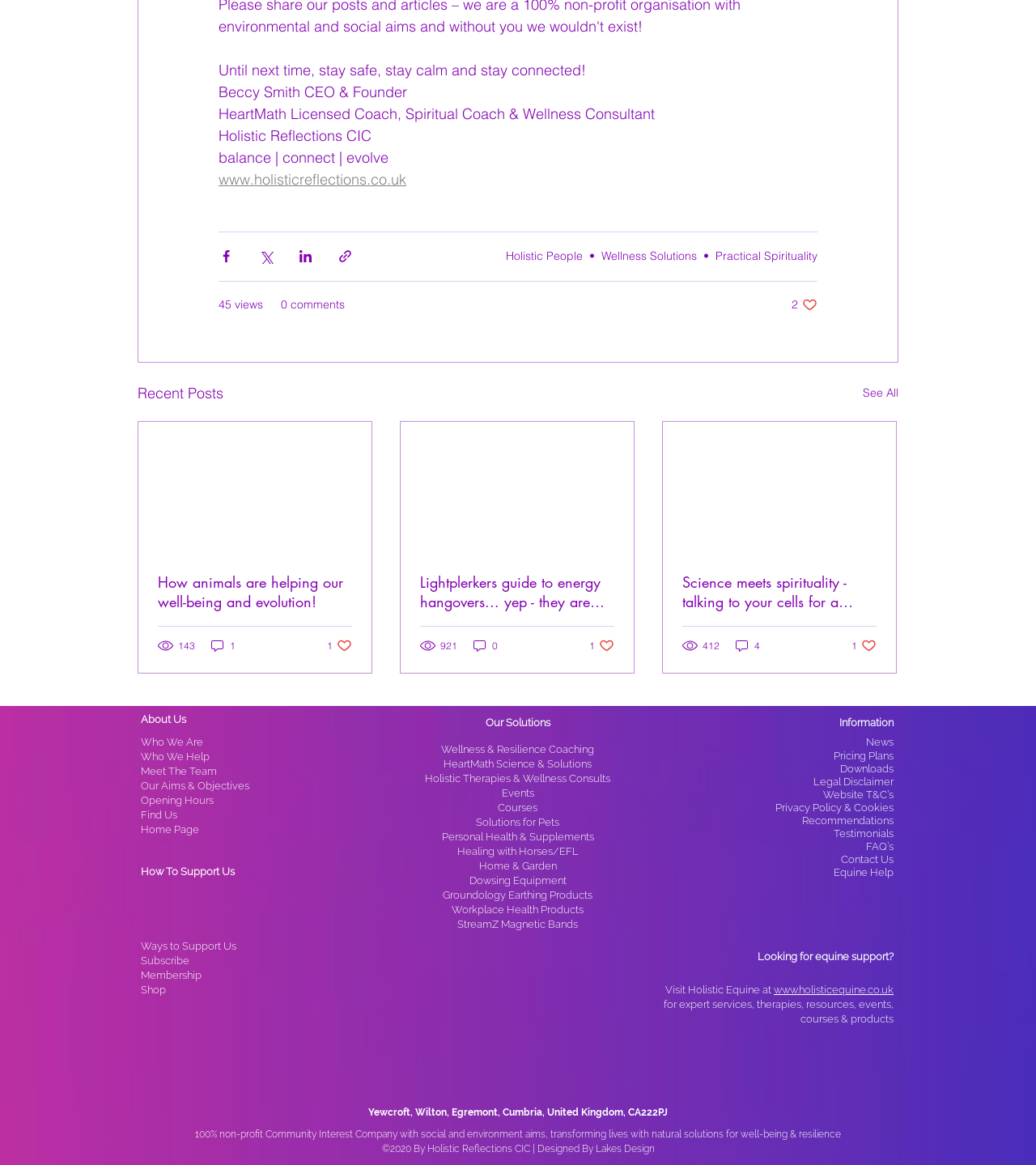Provide a short answer to the following question with just one word or phrase: What is the name of the organization?

Holistic Reflections CIC